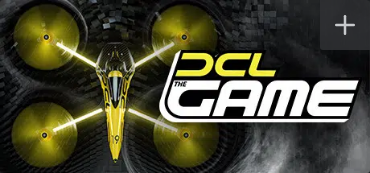Please respond in a single word or phrase: 
What is the font style of the text 'the GAME'?

Stylized